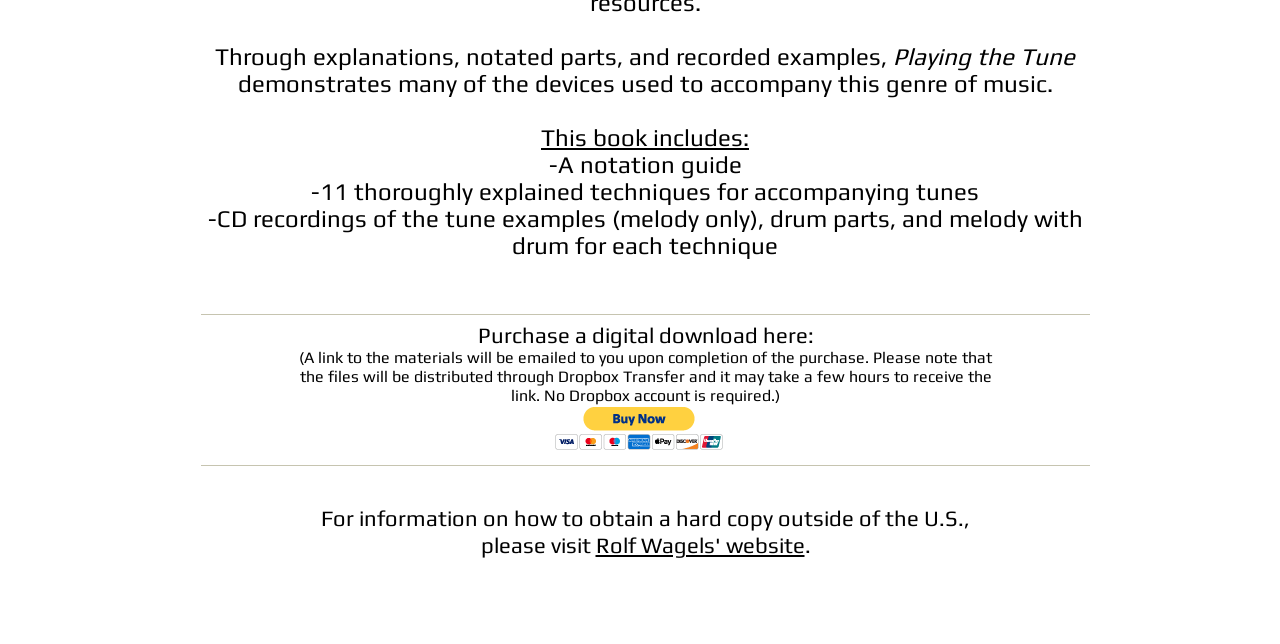Bounding box coordinates are specified in the format (top-left x, top-left y, bottom-right x, bottom-right y). All values are floating point numbers bounded between 0 and 1. Please provide the bounding box coordinate of the region this sentence describes: Rolf Wagels' website

[0.465, 0.826, 0.629, 0.866]